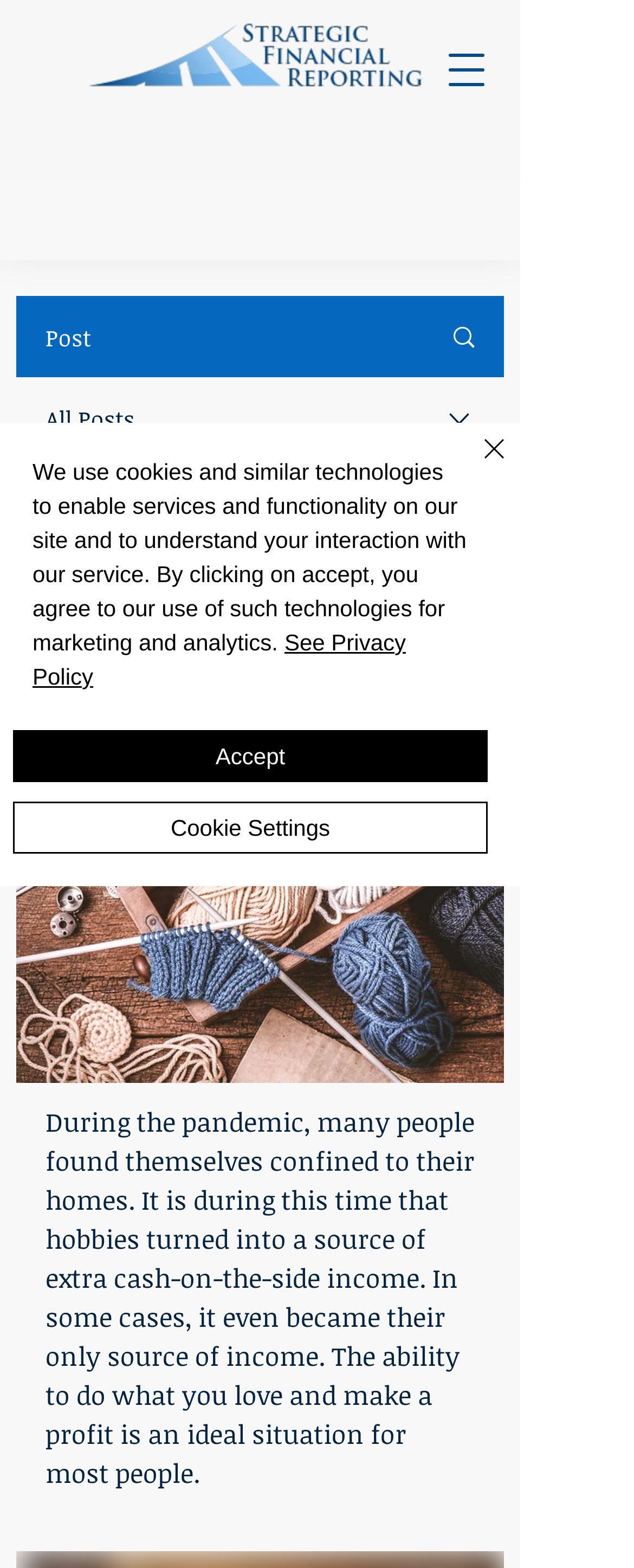Provide the bounding box for the UI element matching this description: "aria-label="Open navigation menu"".

[0.685, 0.024, 0.787, 0.065]